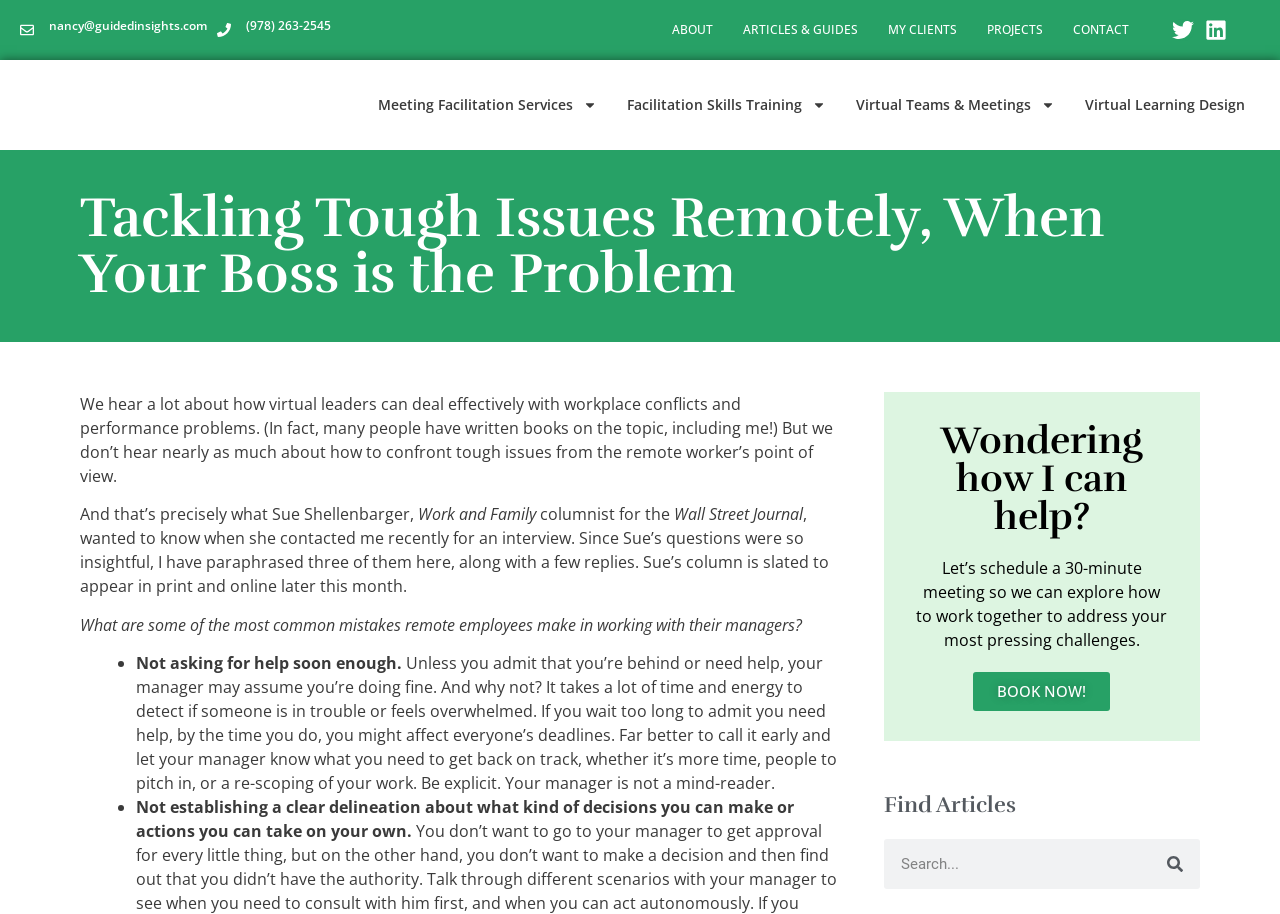Please answer the following question using a single word or phrase: 
What is the email address of the author?

nancy@guidedinsights.com